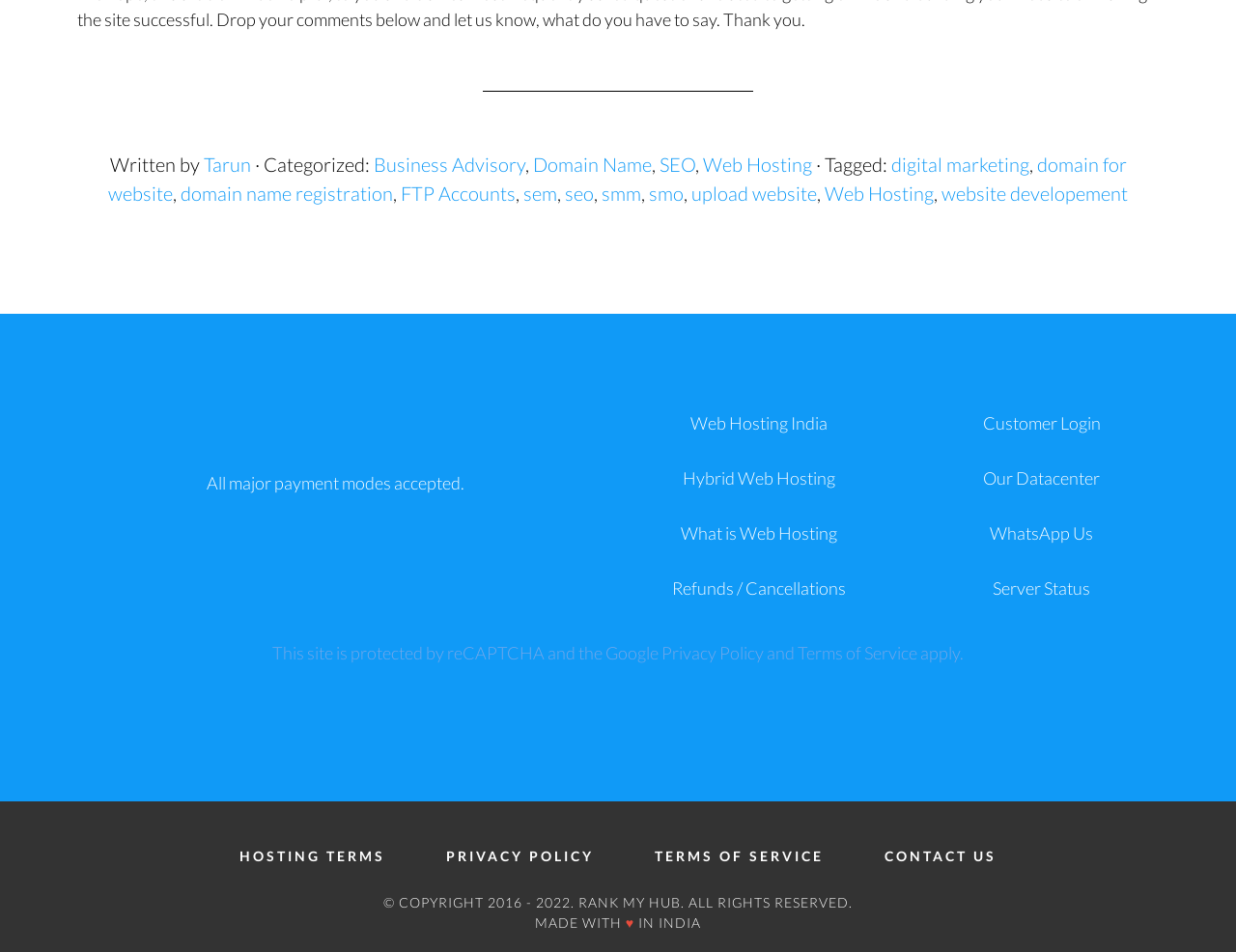Please identify the bounding box coordinates of the clickable area that will fulfill the following instruction: "Check the Customer Login link". The coordinates should be in the format of four float numbers between 0 and 1, i.e., [left, top, right, bottom].

[0.795, 0.433, 0.89, 0.455]